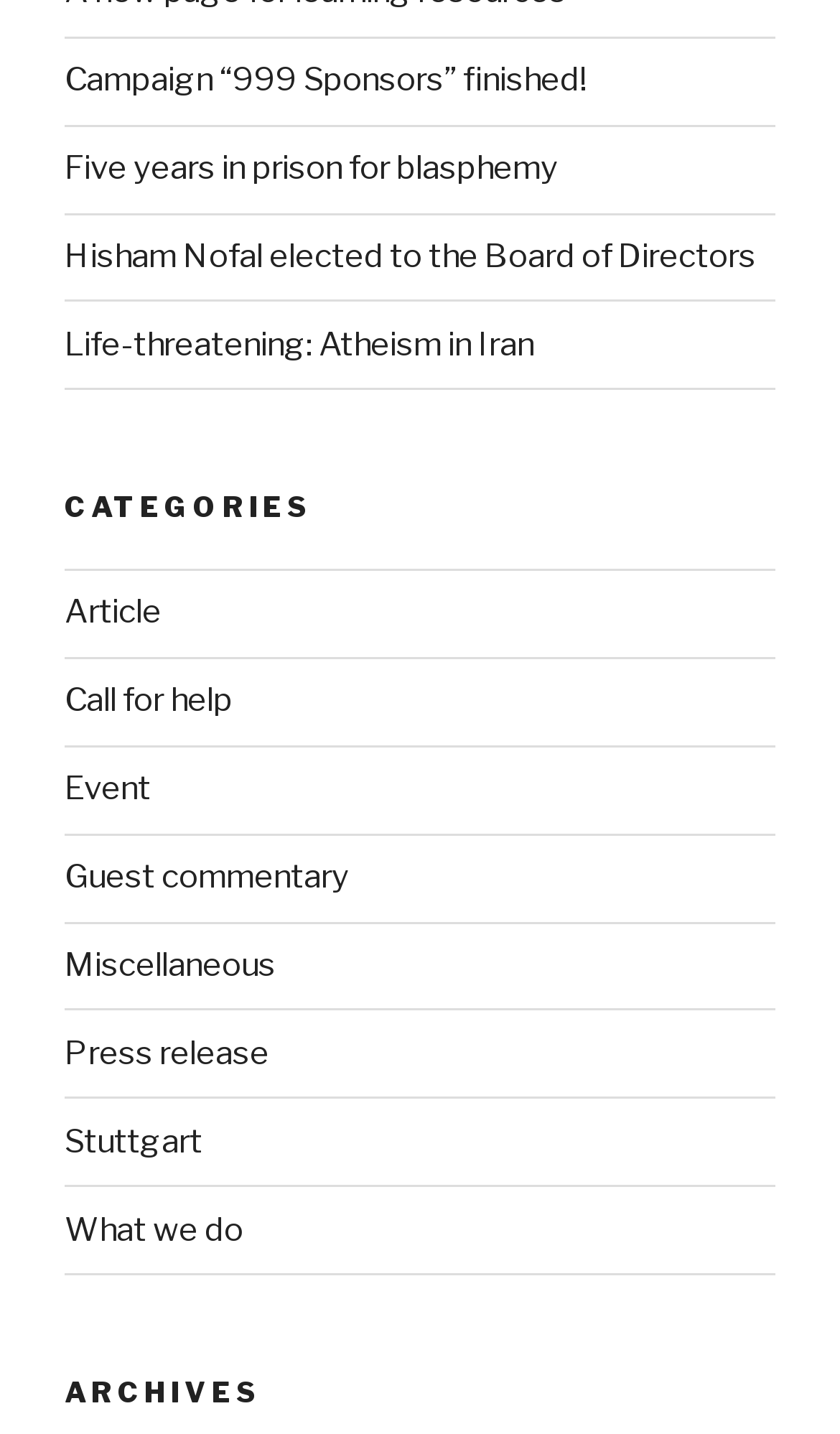Please identify the bounding box coordinates of the clickable element to fulfill the following instruction: "Switch to English language". The coordinates should be four float numbers between 0 and 1, i.e., [left, top, right, bottom].

None